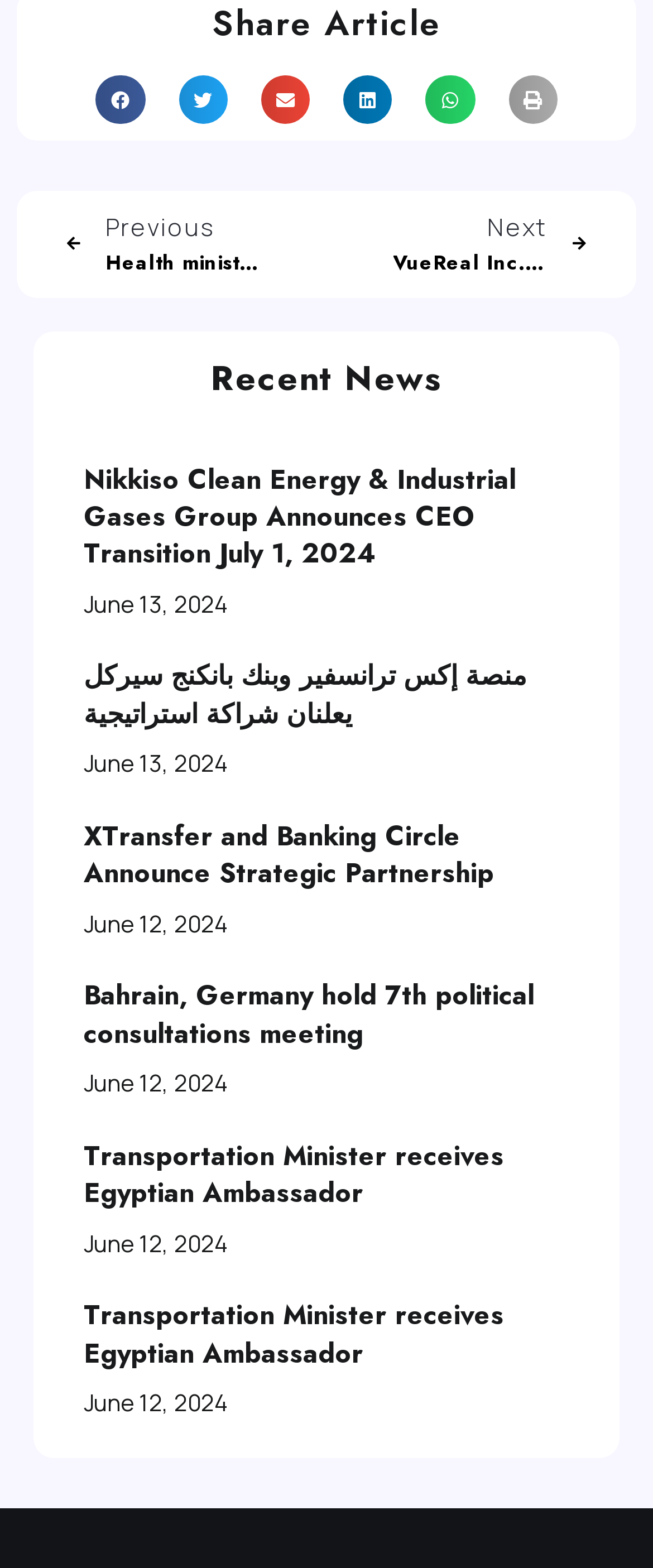Give a one-word or short phrase answer to the question: 
What is the date of the news article 'Nikkiso Clean Energy & Industrial Gases Group Announces CEO Transition July 1, 2024'?

June 13, 2024